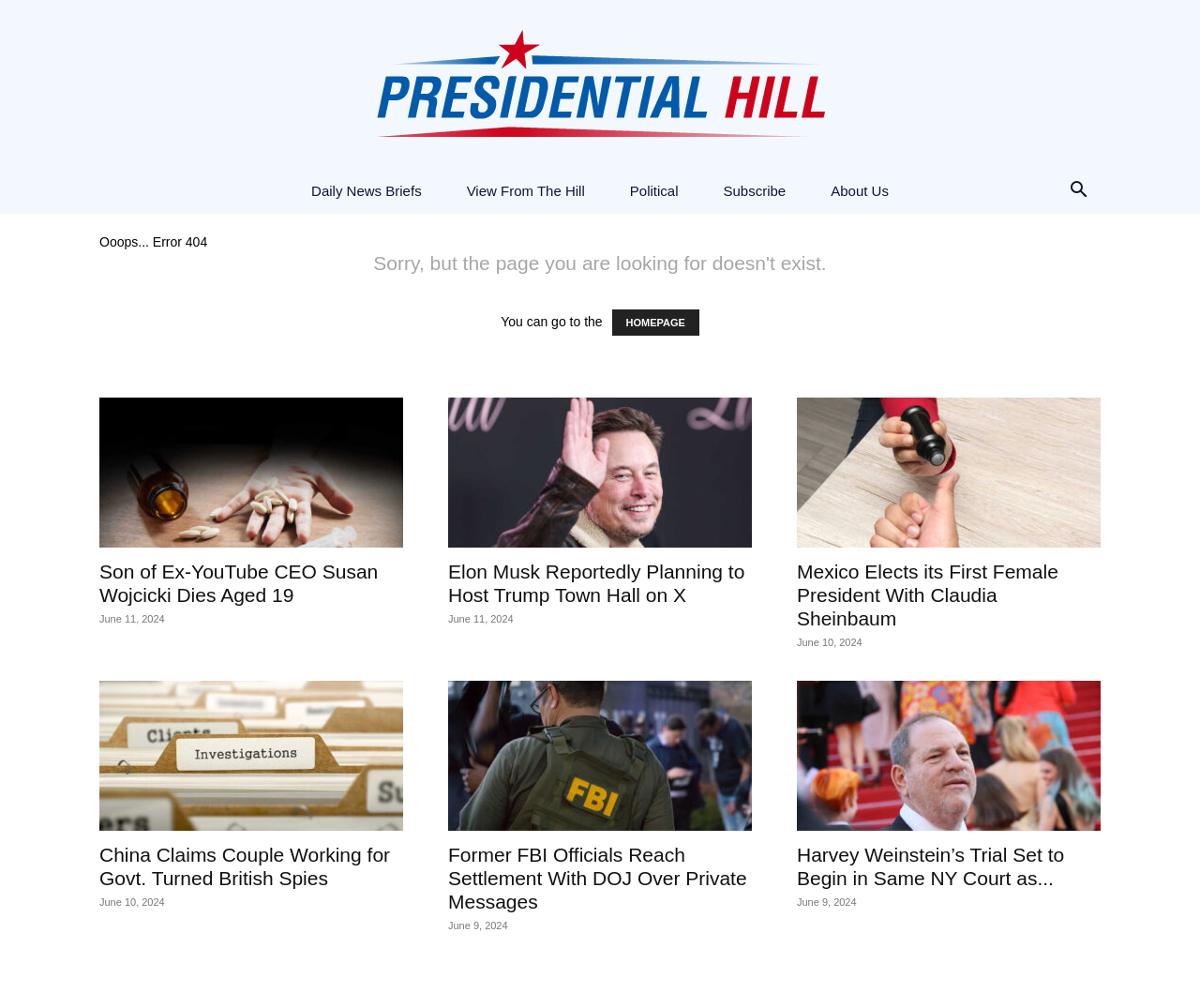Given the element description Presidential Hill, predict the bounding box coordinates for the UI element in the webpage screenshot. The format should be (top-left x, top-left y, bottom-right x, bottom-right y), and the values should be between 0 and 1.

[0.0, 0.0, 1.0, 0.167]